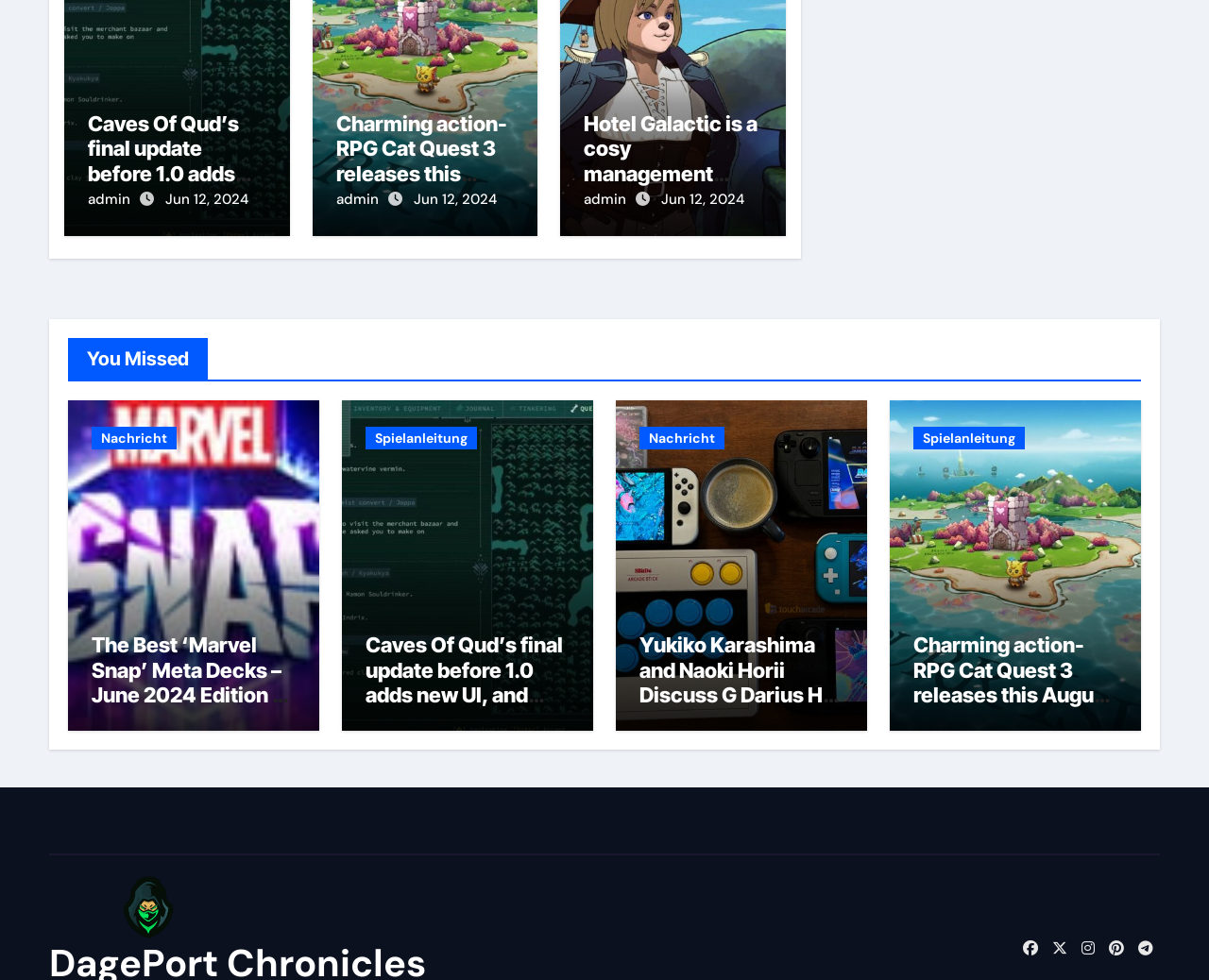What type of game is Hotel Galactic?
Based on the image, answer the question in a detailed manner.

I found the answer by looking at the heading 'Hotel Galactic is a cosy management game that aims to channel Spirited Away' which indicates that Hotel Galactic is a cosy management game.